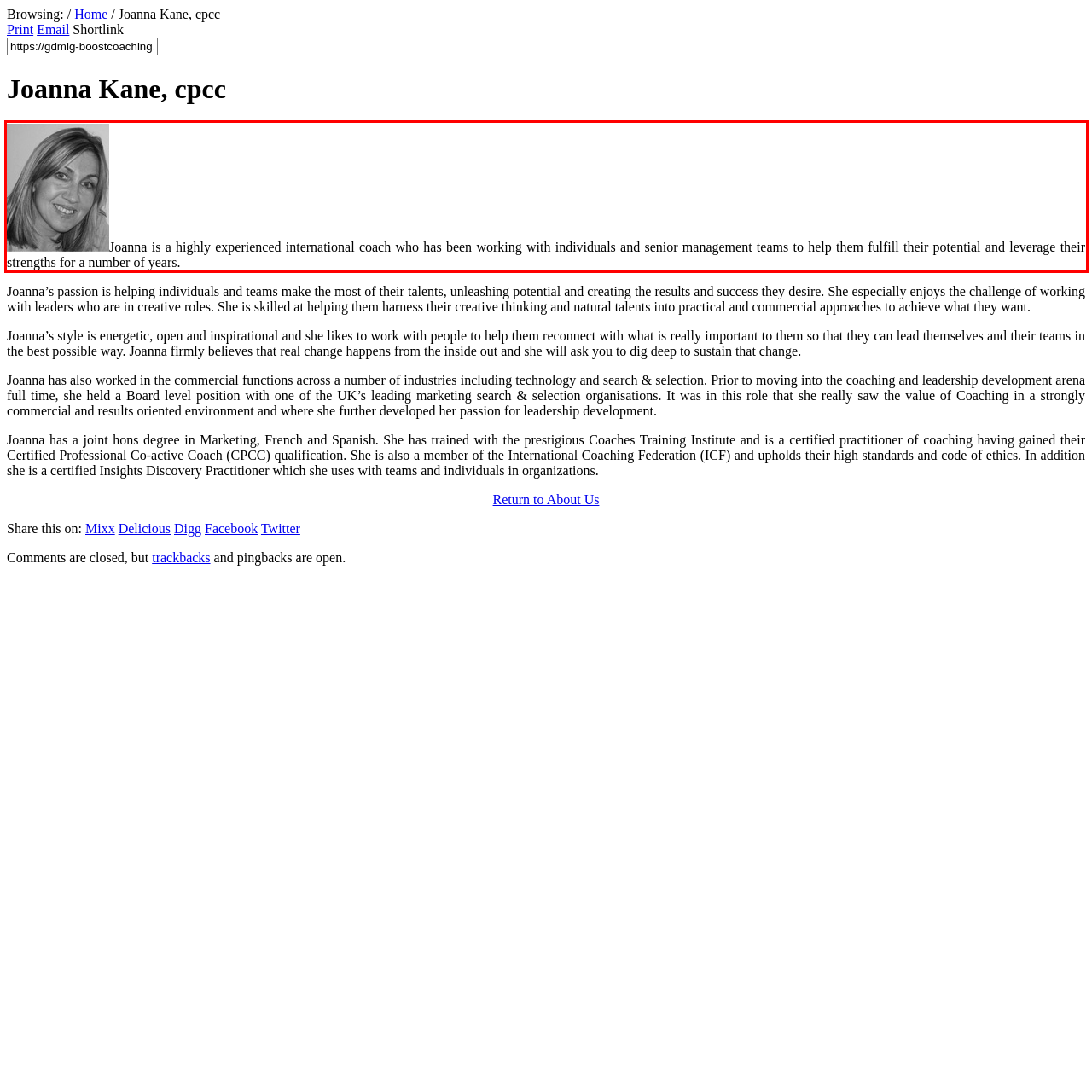You have a webpage screenshot with a red rectangle surrounding a UI element. Extract the text content from within this red bounding box.

Joanna is a highly experienced international coach who has been working with individuals and senior management teams to help them fulfill their potential and leverage their strengths for a number of years.